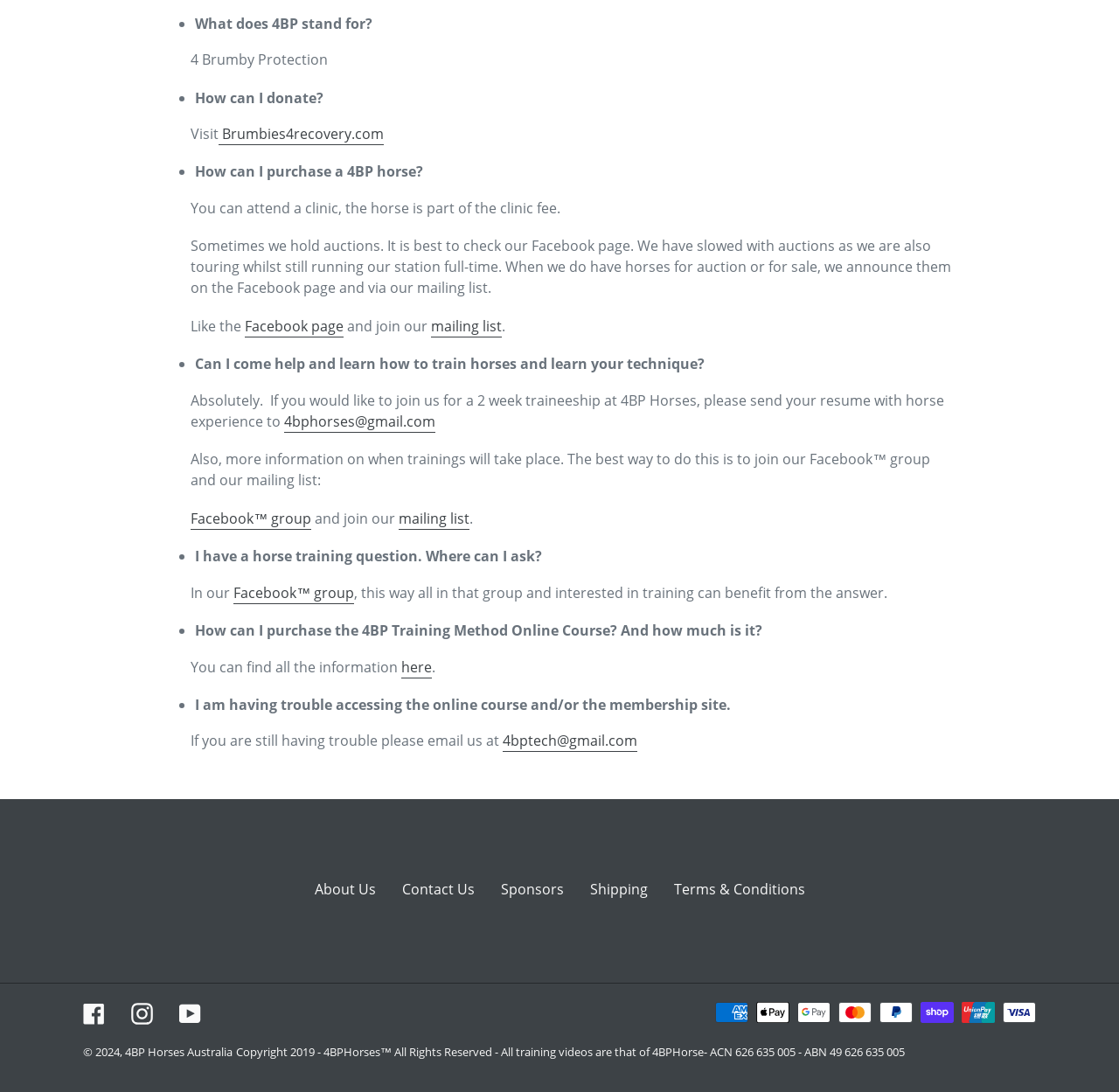How can I contact 4BP Horses Australia?
Please give a detailed and elaborate answer to the question.

The answer can be found in the fifth list item, where it says 'Can I come help and learn how to train horses and learn your technique?' and the answer is provided as 'Absolutely. If you would like to join us for a 2 week traineeship at 4BP Horses, please send your resume with horse experience to 4bphorses@gmail.com'.